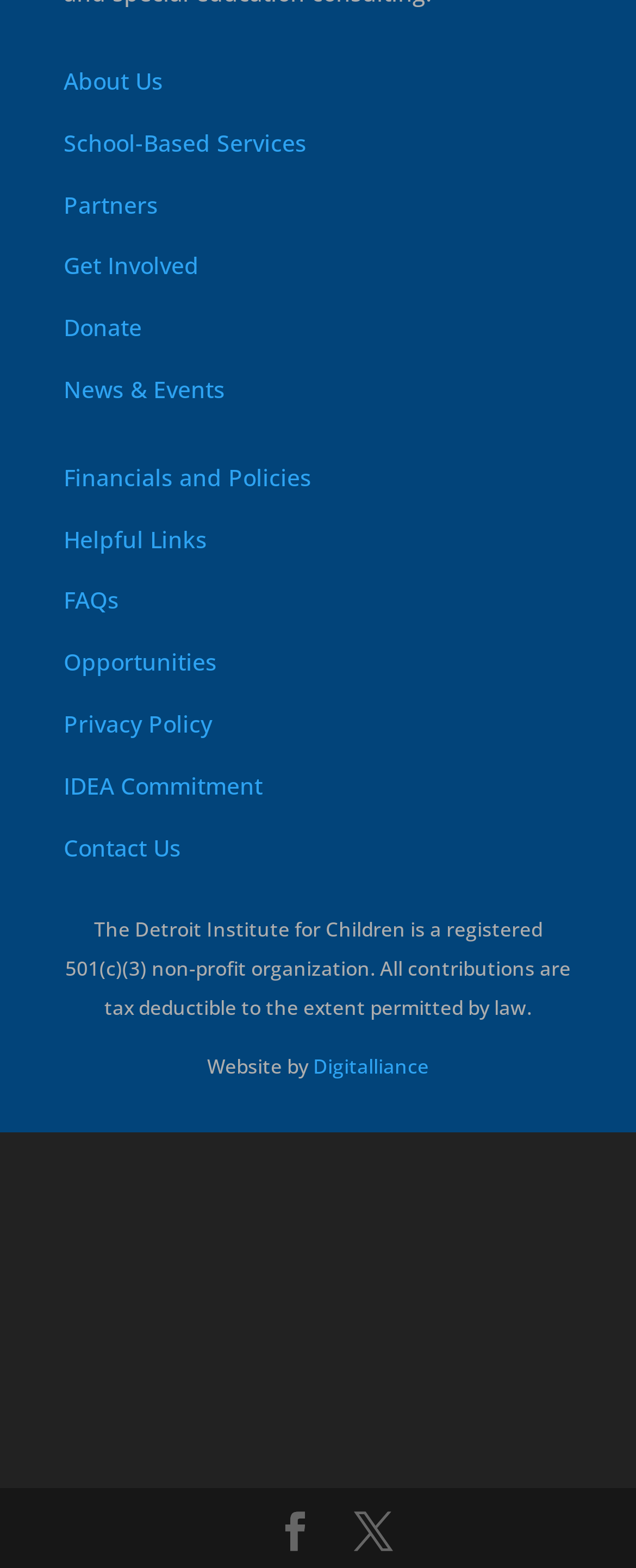Please determine the bounding box coordinates for the element that should be clicked to follow these instructions: "visit Partners page".

[0.1, 0.12, 0.249, 0.14]